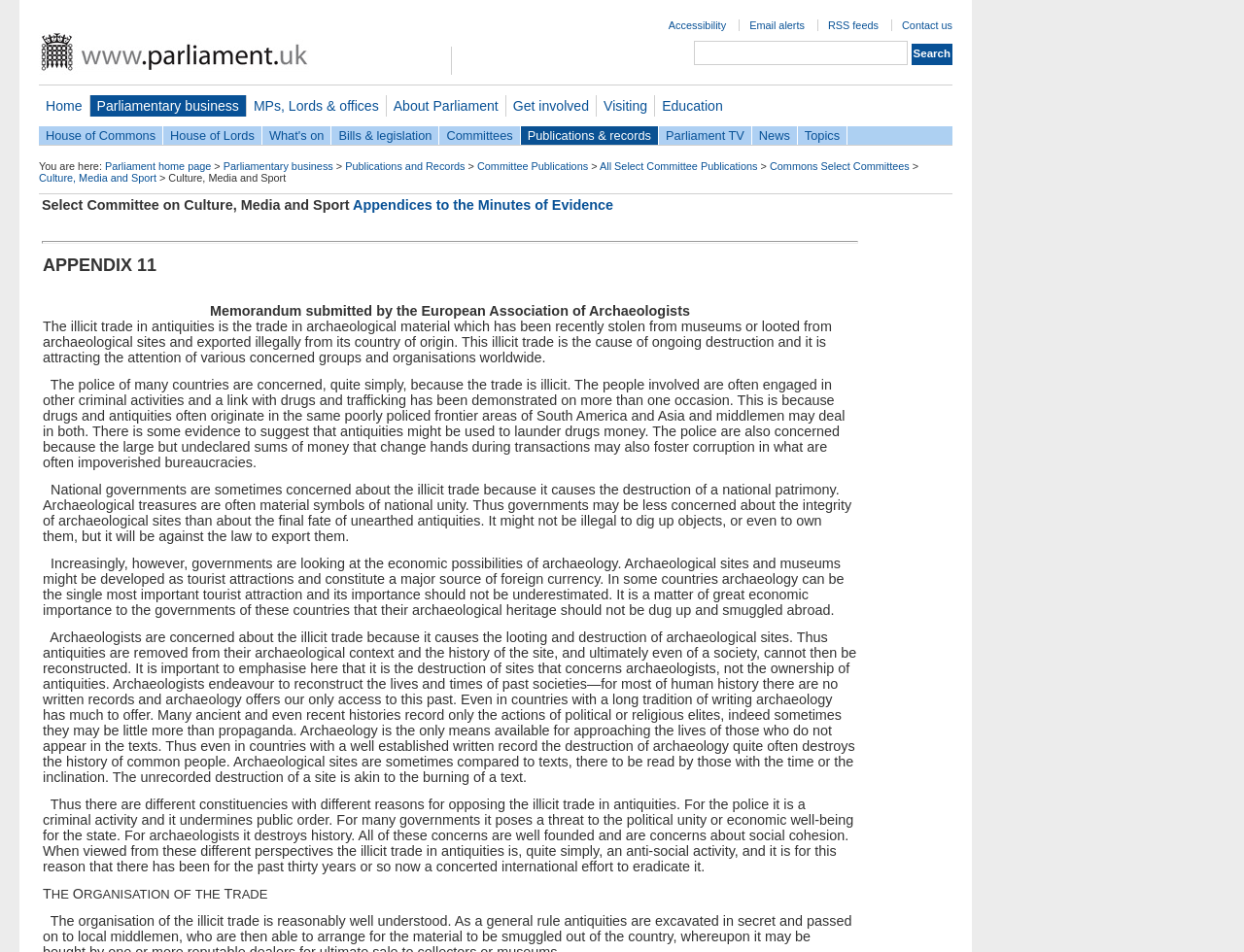What is the name of the committee?
Give a single word or phrase as your answer by examining the image.

Culture, Media and Sport